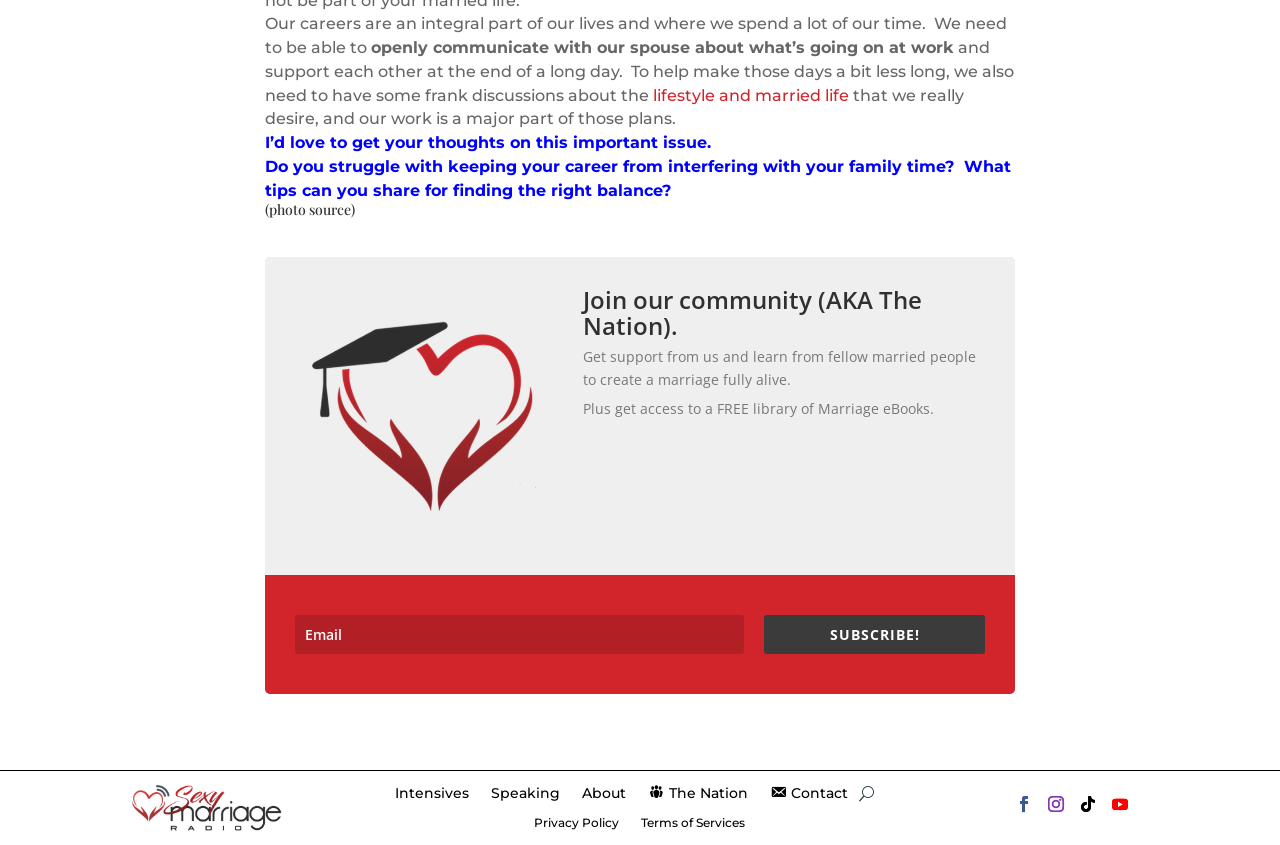Please indicate the bounding box coordinates of the element's region to be clicked to achieve the instruction: "Click on the 'lifestyle and married life' link". Provide the coordinates as four float numbers between 0 and 1, i.e., [left, top, right, bottom].

[0.51, 0.101, 0.663, 0.124]